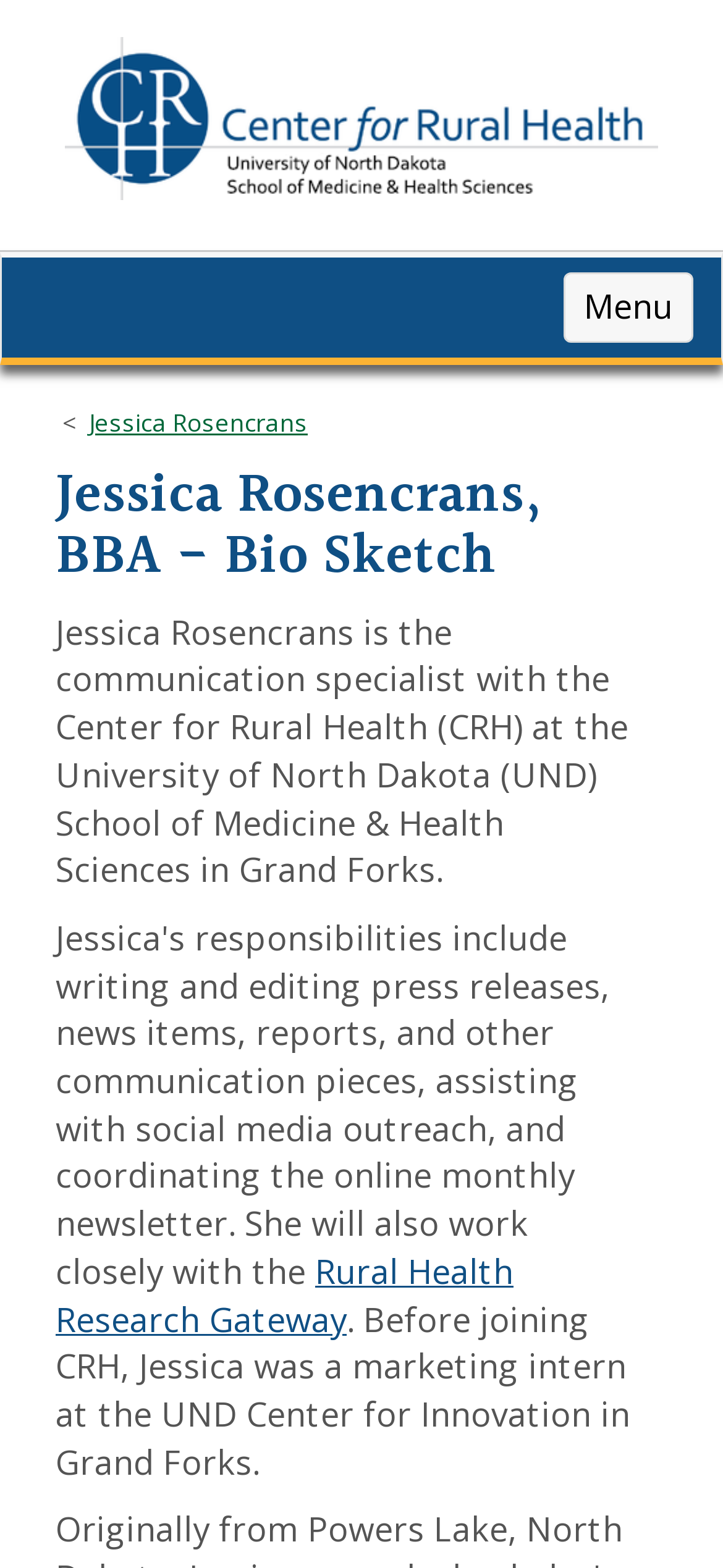By analyzing the image, answer the following question with a detailed response: What is the name of the research gateway mentioned on the webpage?

The webpage contains a link to the Rural Health Research Gateway, which is mentioned in the link element.